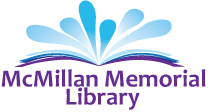Answer in one word or a short phrase: 
What does the splash of blue above the book symbolize?

Knowledge and creativity